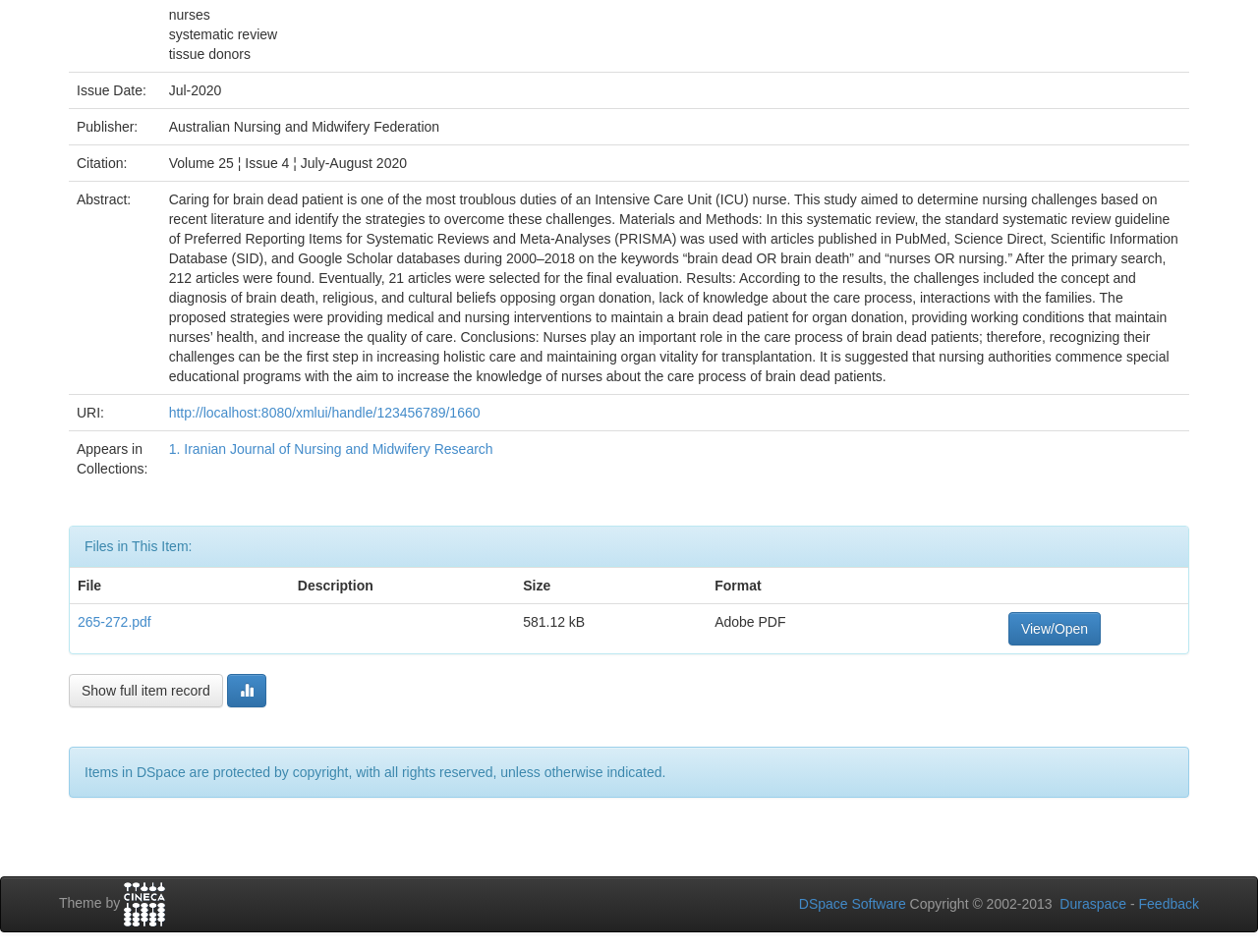Locate the bounding box coordinates of the UI element described by: "parent_node: Show full item record". The bounding box coordinates should consist of four float numbers between 0 and 1, i.e., [left, top, right, bottom].

[0.18, 0.708, 0.211, 0.743]